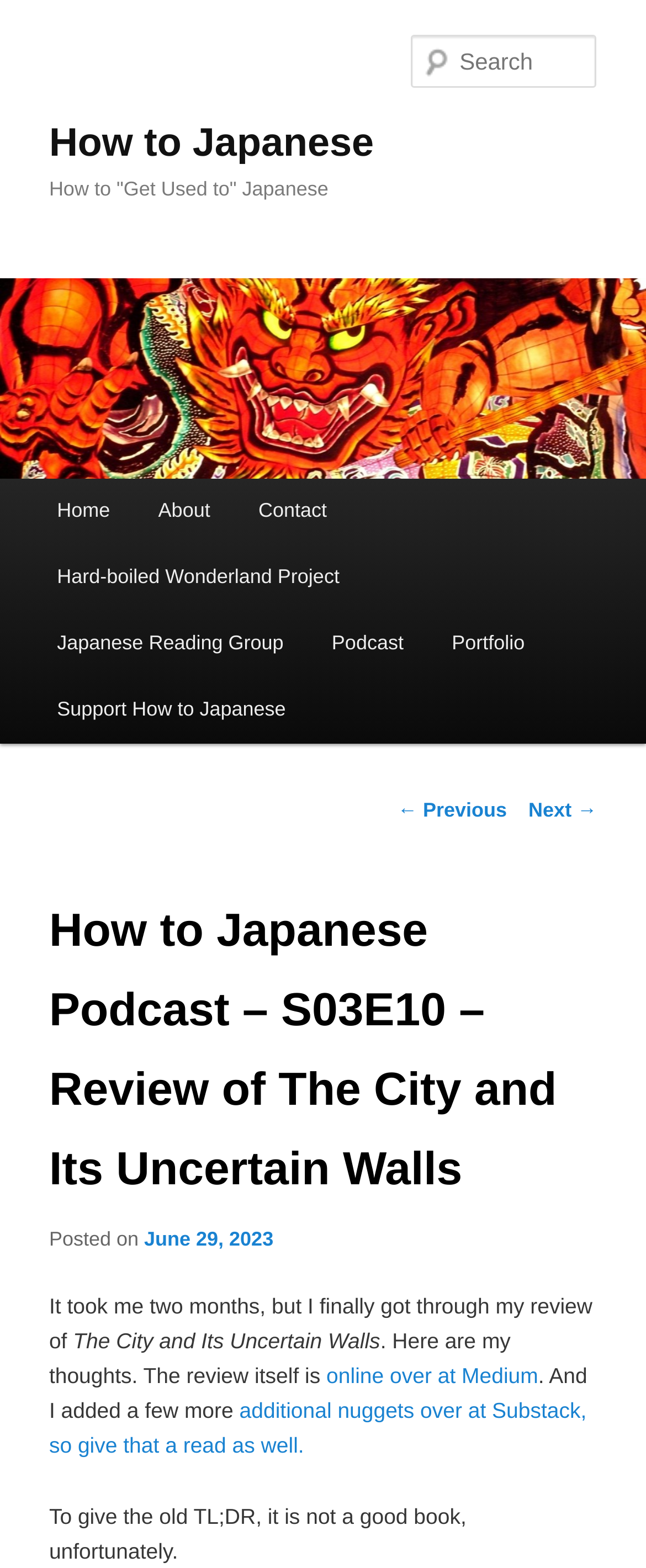Find the bounding box coordinates of the element you need to click on to perform this action: 'Read the previous post'. The coordinates should be represented by four float values between 0 and 1, in the format [left, top, right, bottom].

[0.615, 0.509, 0.785, 0.524]